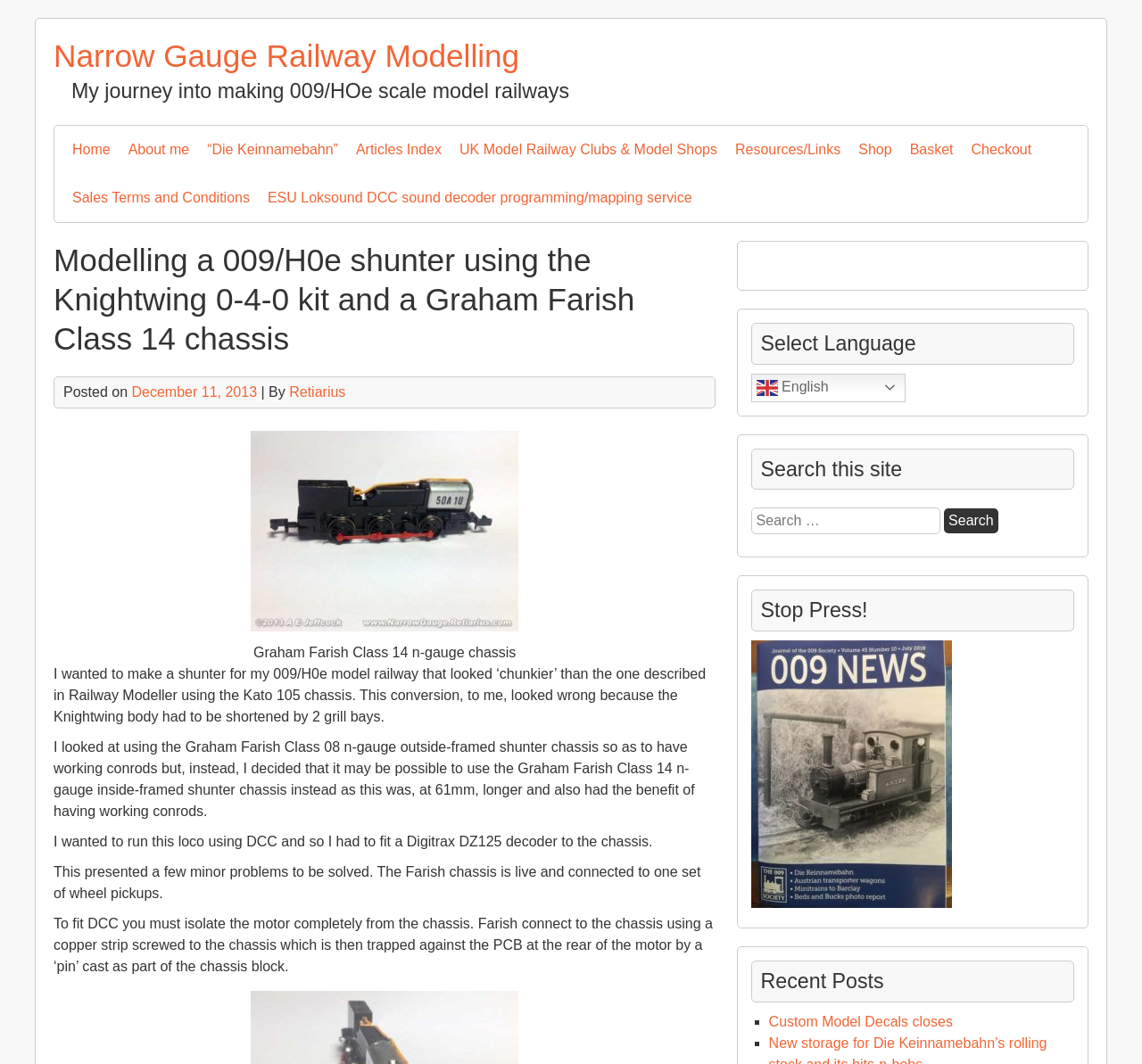Determine the bounding box coordinates of the clickable element to achieve the following action: 'Read the article 'Modelling a 009/H0e shunter using the Knightwing 0-4-0 kit and a Graham Farish Class 14 chassis''. Provide the coordinates as four float values between 0 and 1, formatted as [left, top, right, bottom].

[0.047, 0.226, 0.627, 0.337]